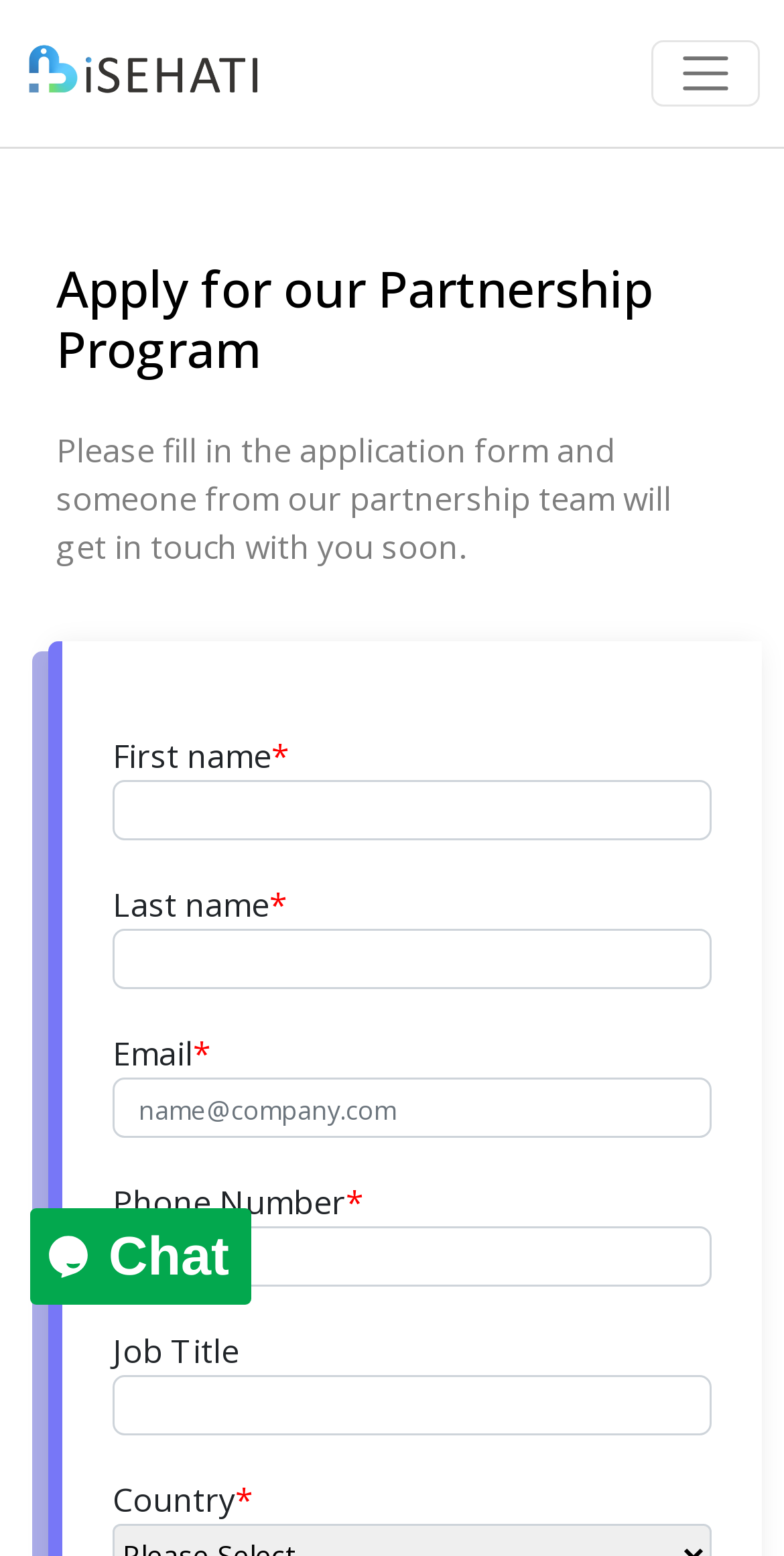Summarize the webpage with a detailed and informative caption.

The webpage is about Clinical Practice Software by iSEHATI, which appears to be a healthcare-related platform. At the top, there is a link with an accompanying image that describes the Continuity of Care platform, which is positioned near the top-left corner of the page. 

To the top-right corner, there is a button labeled "Toggle navigation" that controls the navigation bar. Below the link and image, there is a prominent heading that reads "Apply for our Partnership Program". 

Underneath the heading, there is a paragraph of text that explains the application process, stating that someone from the partnership team will get in touch after submitting the application form. 

The application form itself is located below the paragraph, consisting of several text boxes and labels. The form includes fields for first name, last name, email, phone number, job title, and country, with asterisks indicating required fields. 

On the right side of the page, near the bottom, there is an iframe containing a chat widget.